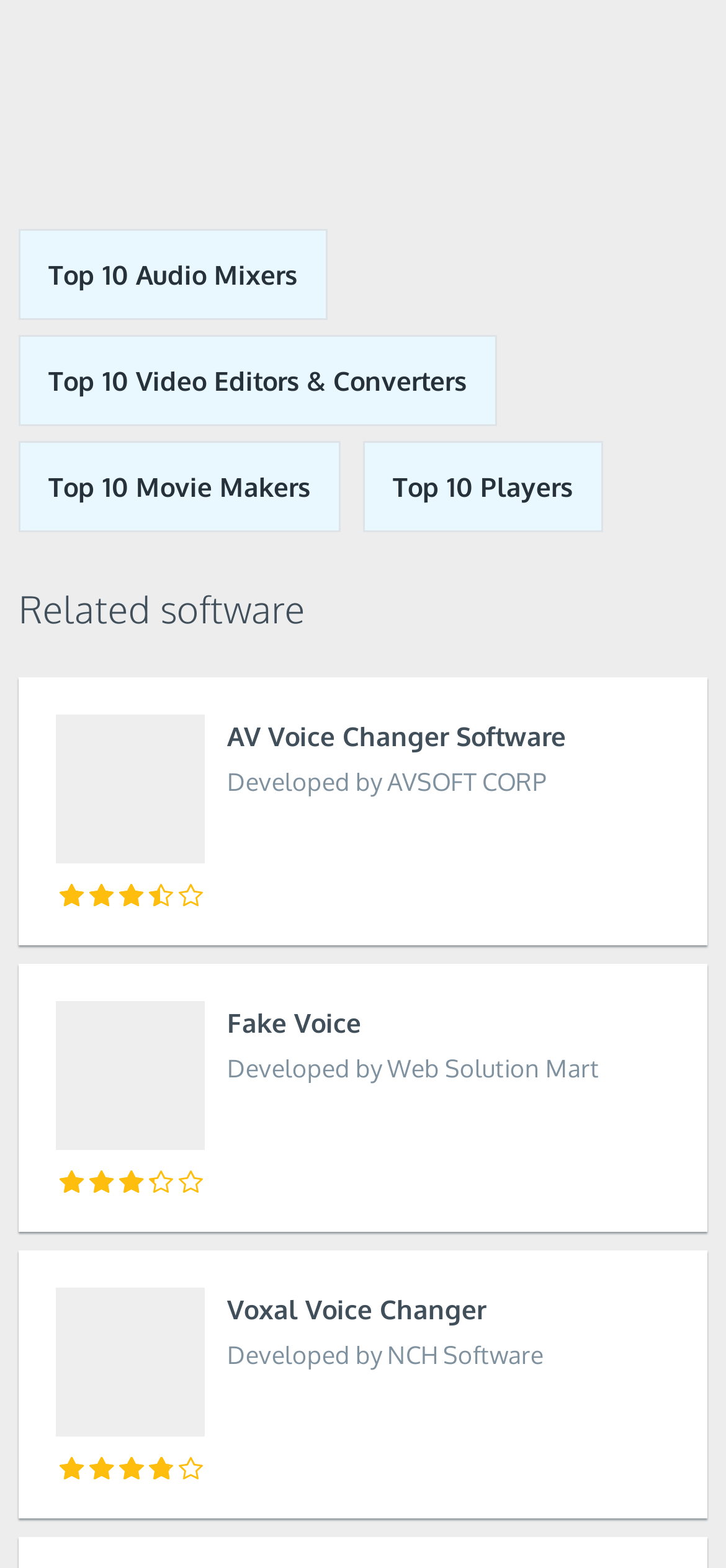Is 'Top 10 Players' link above or below 'Top 10 Movie Makers' link?
Offer a detailed and full explanation in response to the question.

I compared the y1 coordinates of the two links and found that 'Top 10 Players' has a higher y1 value than 'Top 10 Movie Makers', which means it is positioned below 'Top 10 Movie Makers'.